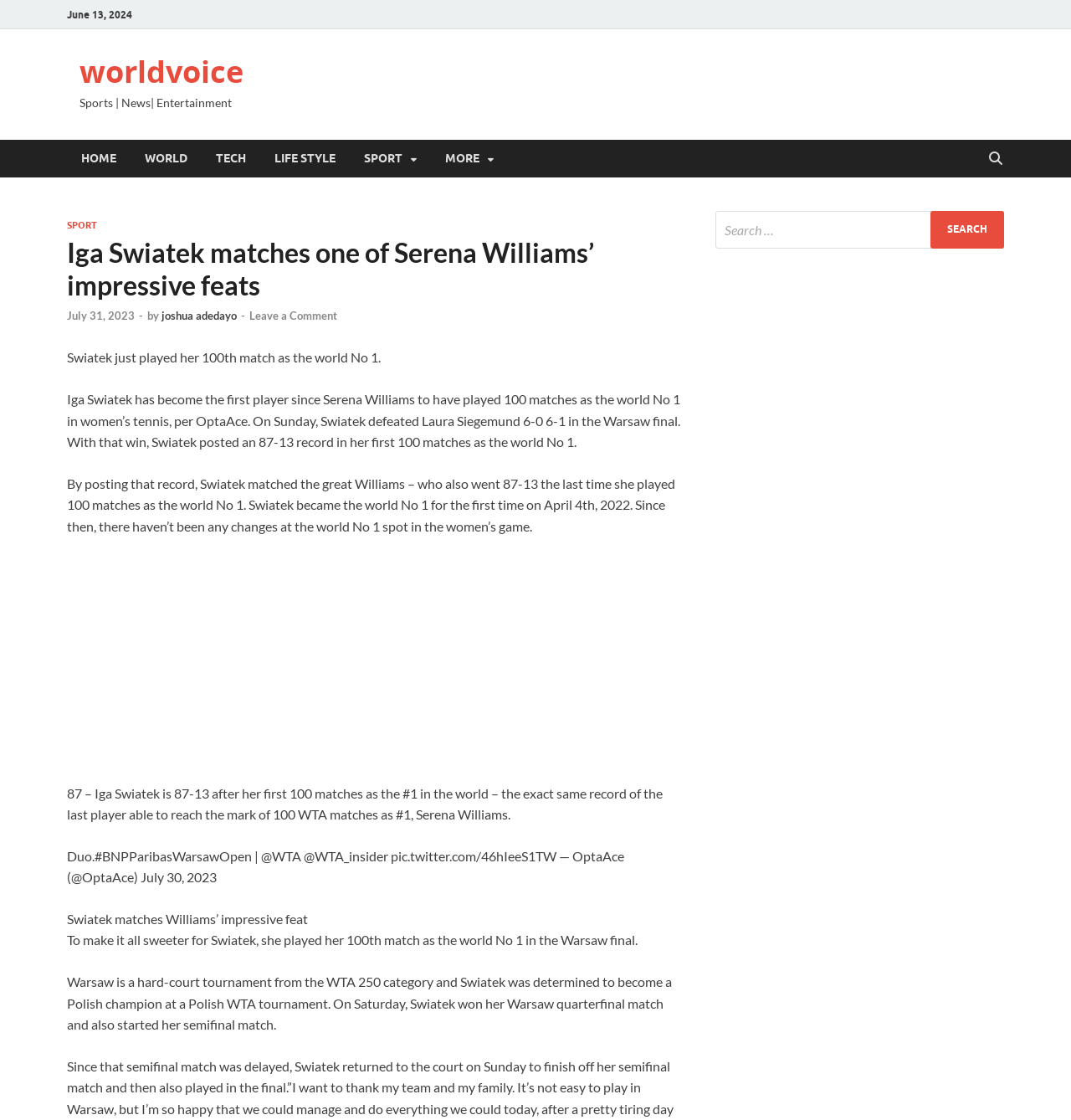Can you look at the image and give a comprehensive answer to the question:
Who is the author of the article?

I found the author's name by looking at the text 'by joshua adedayo' which is located below the main heading and above the date of the article.